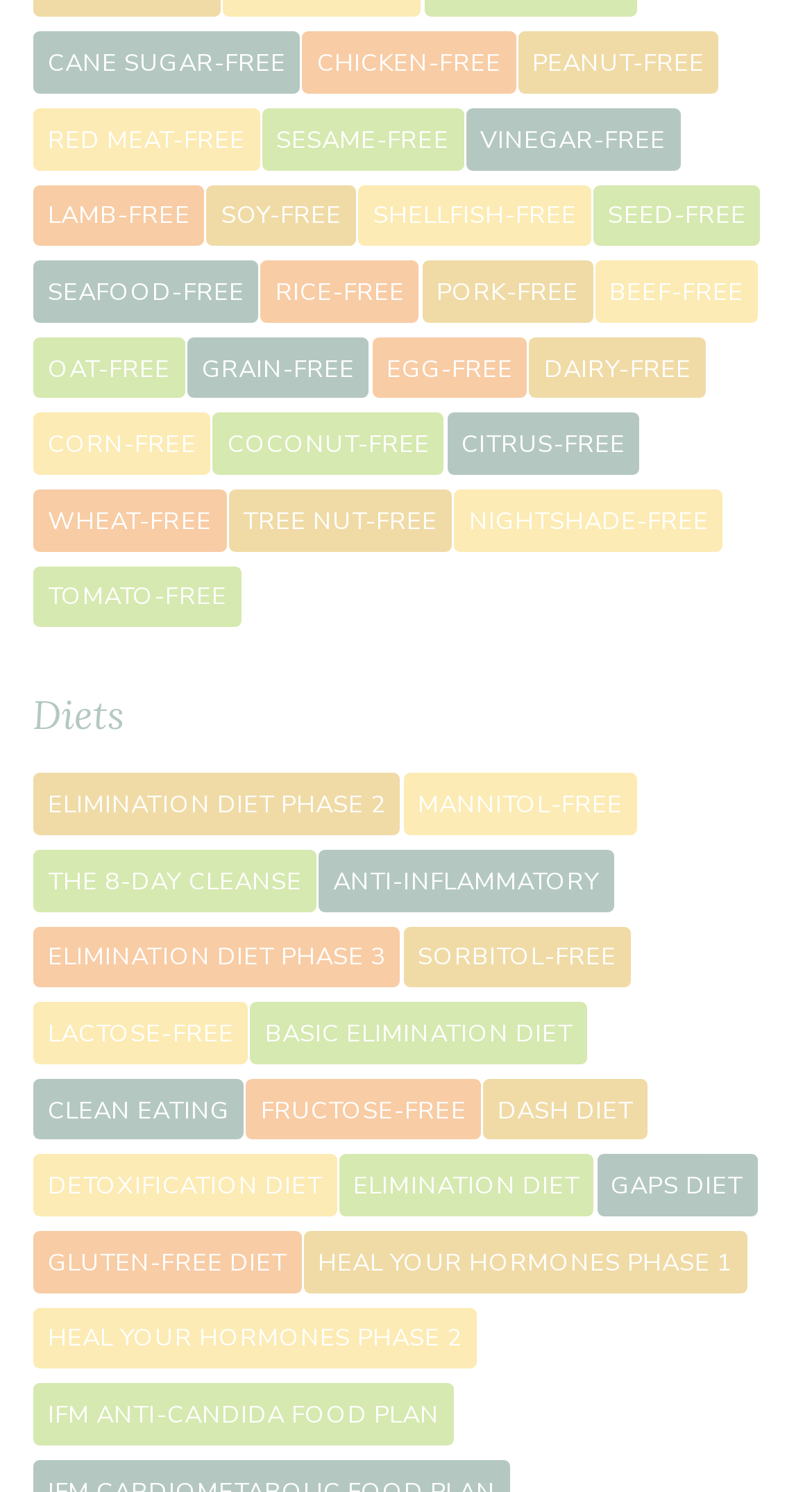Give a one-word or one-phrase response to the question:
What is the first diet mentioned?

CANE SUGAR-FREE